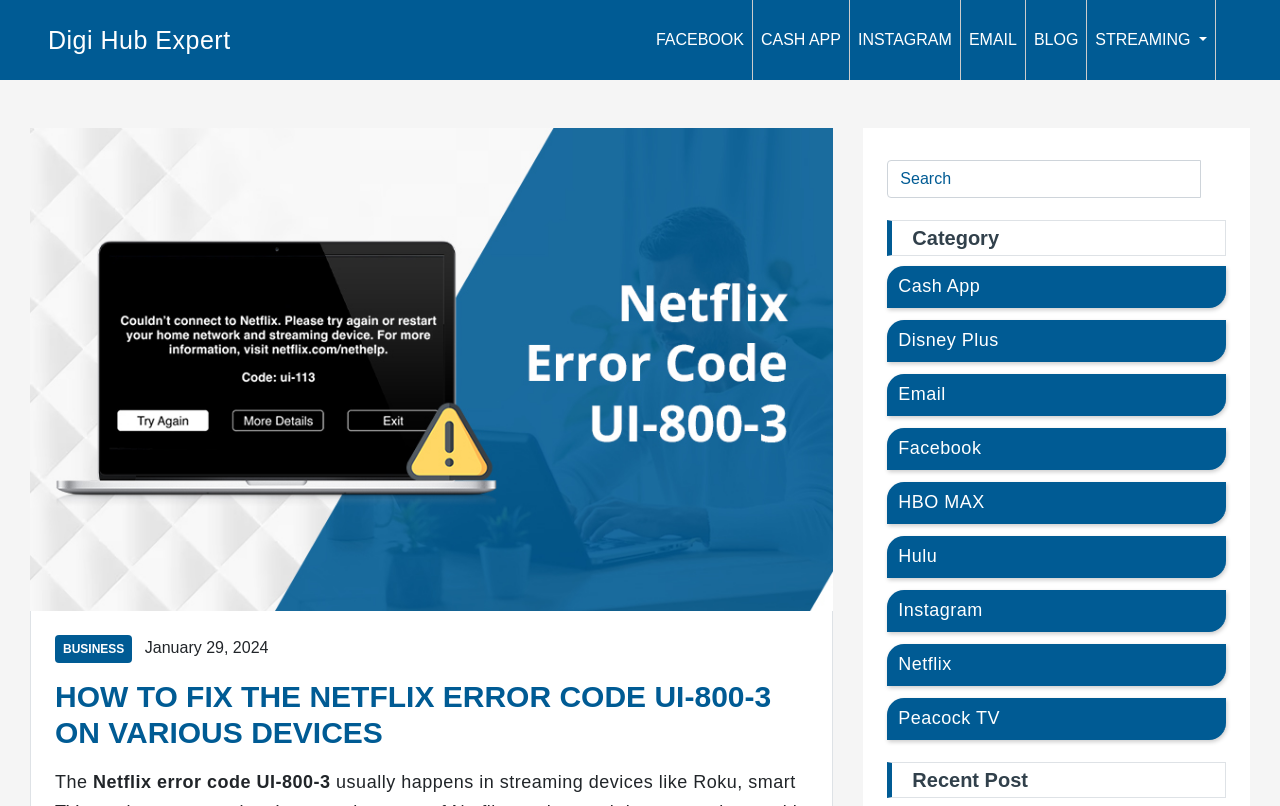Calculate the bounding box coordinates of the UI element given the description: "January 29, 2024".

[0.113, 0.792, 0.21, 0.813]